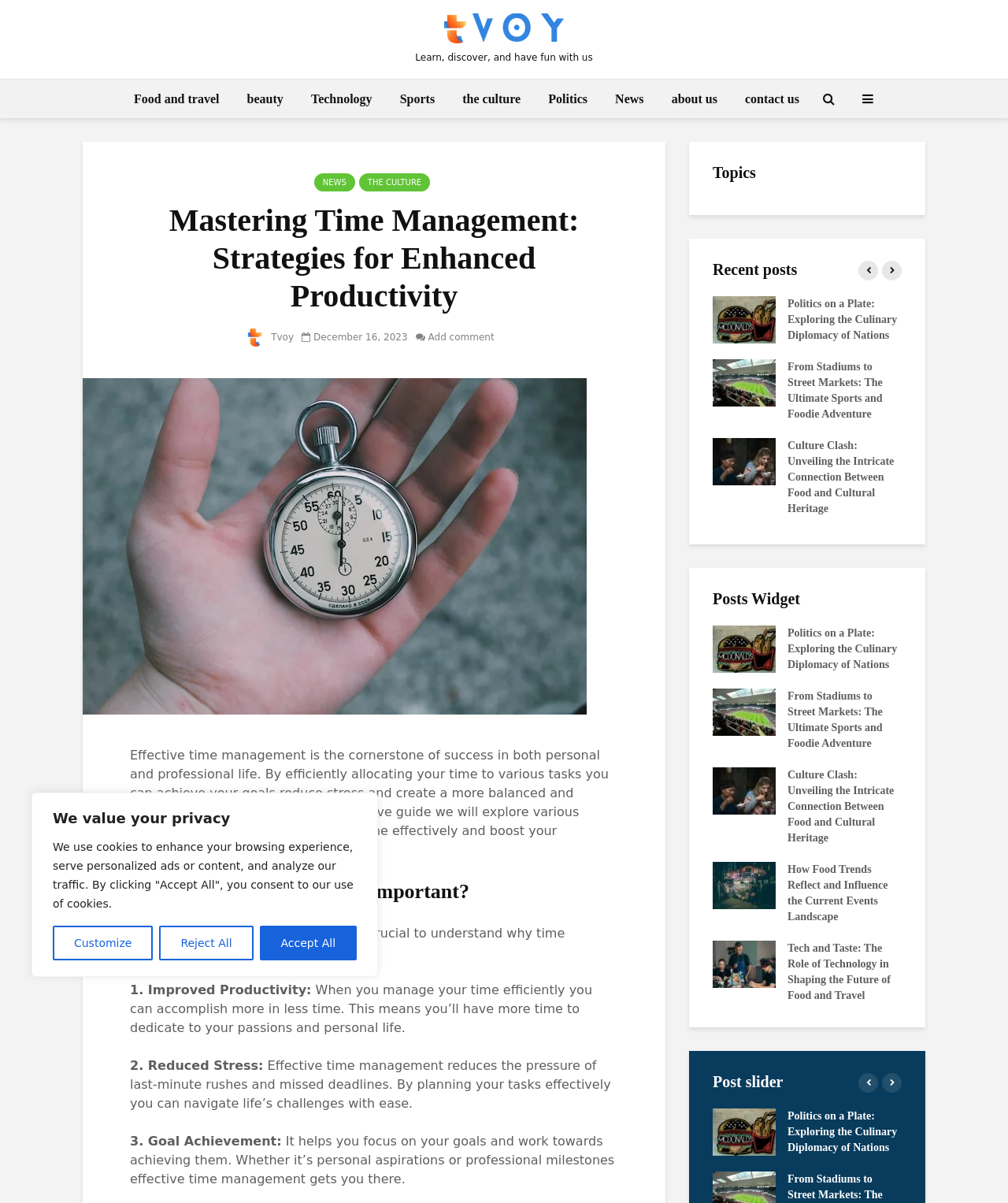How many links are listed under the 'Topics' section?
Ensure your answer is thorough and detailed.

By counting the number of link elements under the 'Topics' section, I found that there are 8 links listed, including 'Food and travel', 'beauty', 'Technology', and others.